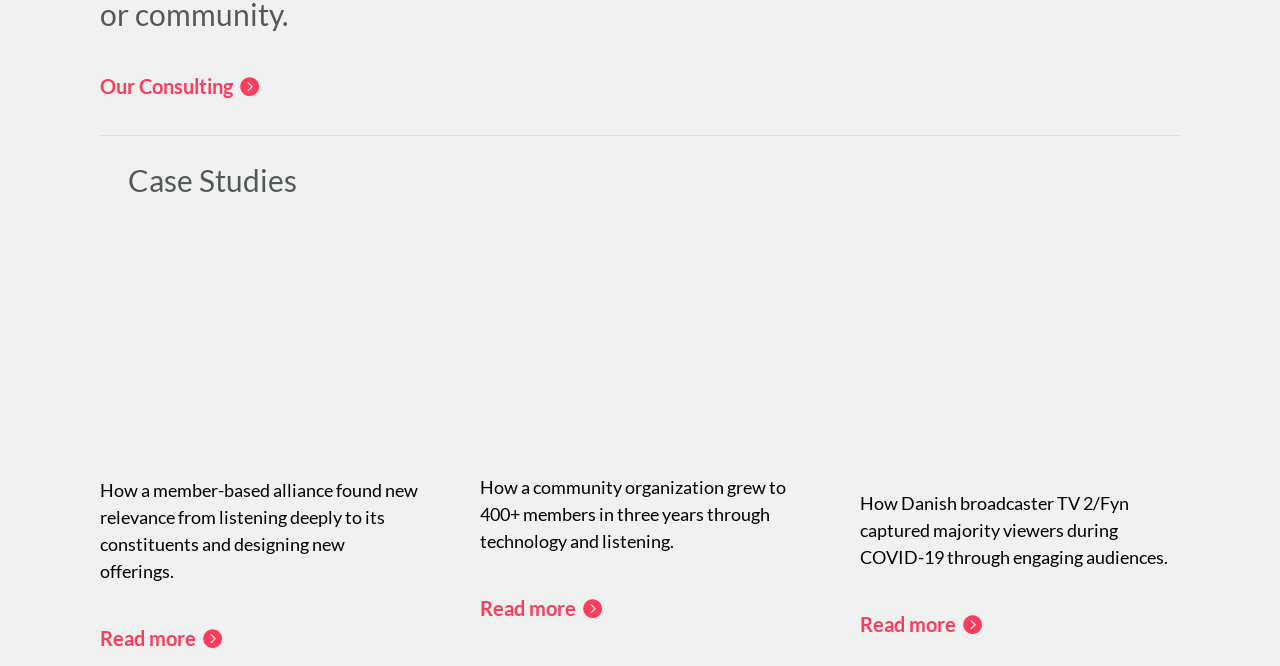Using the description "Read more", predict the bounding box of the relevant HTML element.

[0.672, 0.902, 0.778, 0.971]